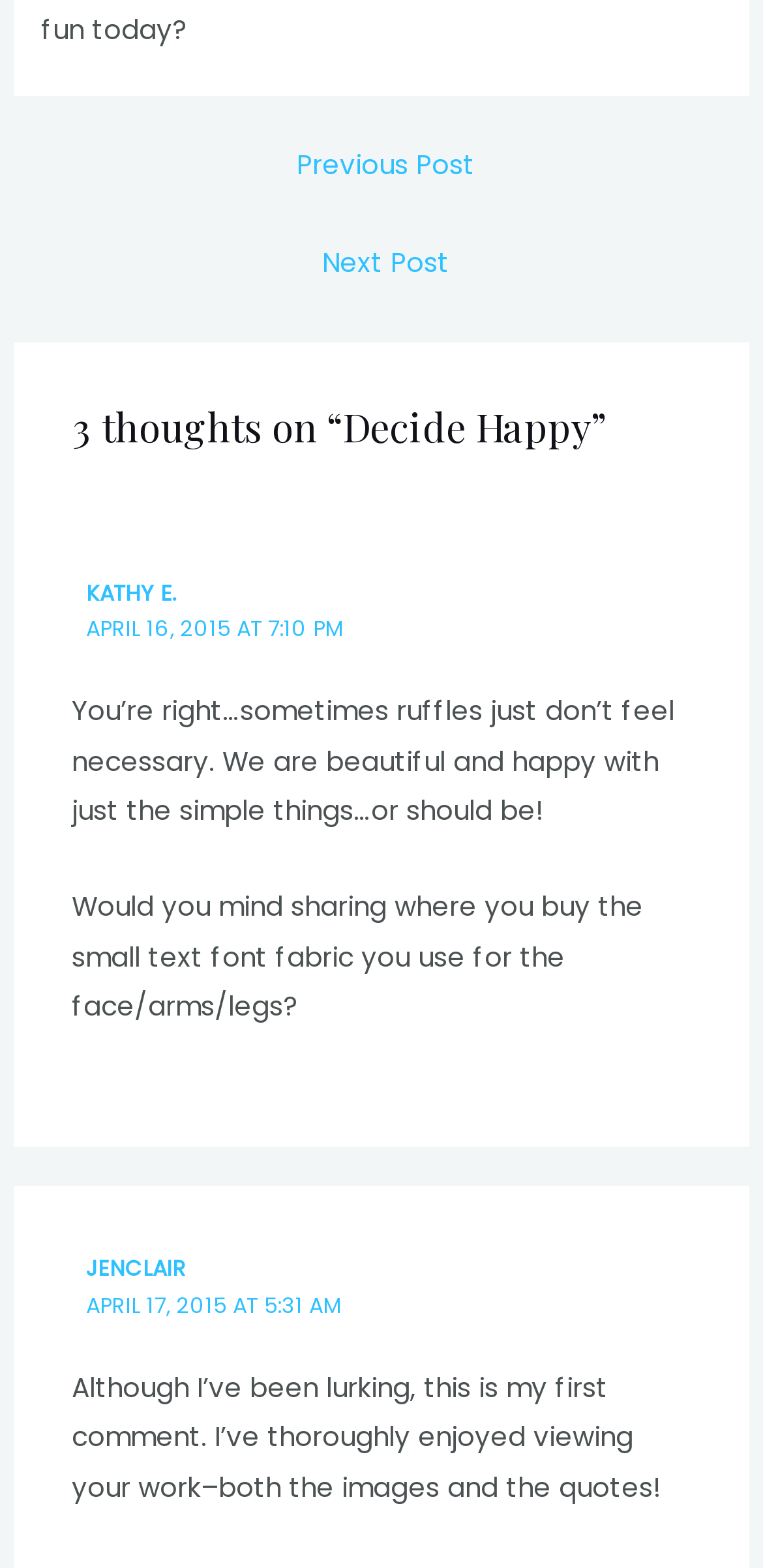What is the date of the second comment?
Analyze the image and provide a thorough answer to the question.

The date of the second comment can be found in the link element with the text 'APRIL 17, 2015 AT 5:31 AM', which is a child element of the HeaderAsNonLandmark element.